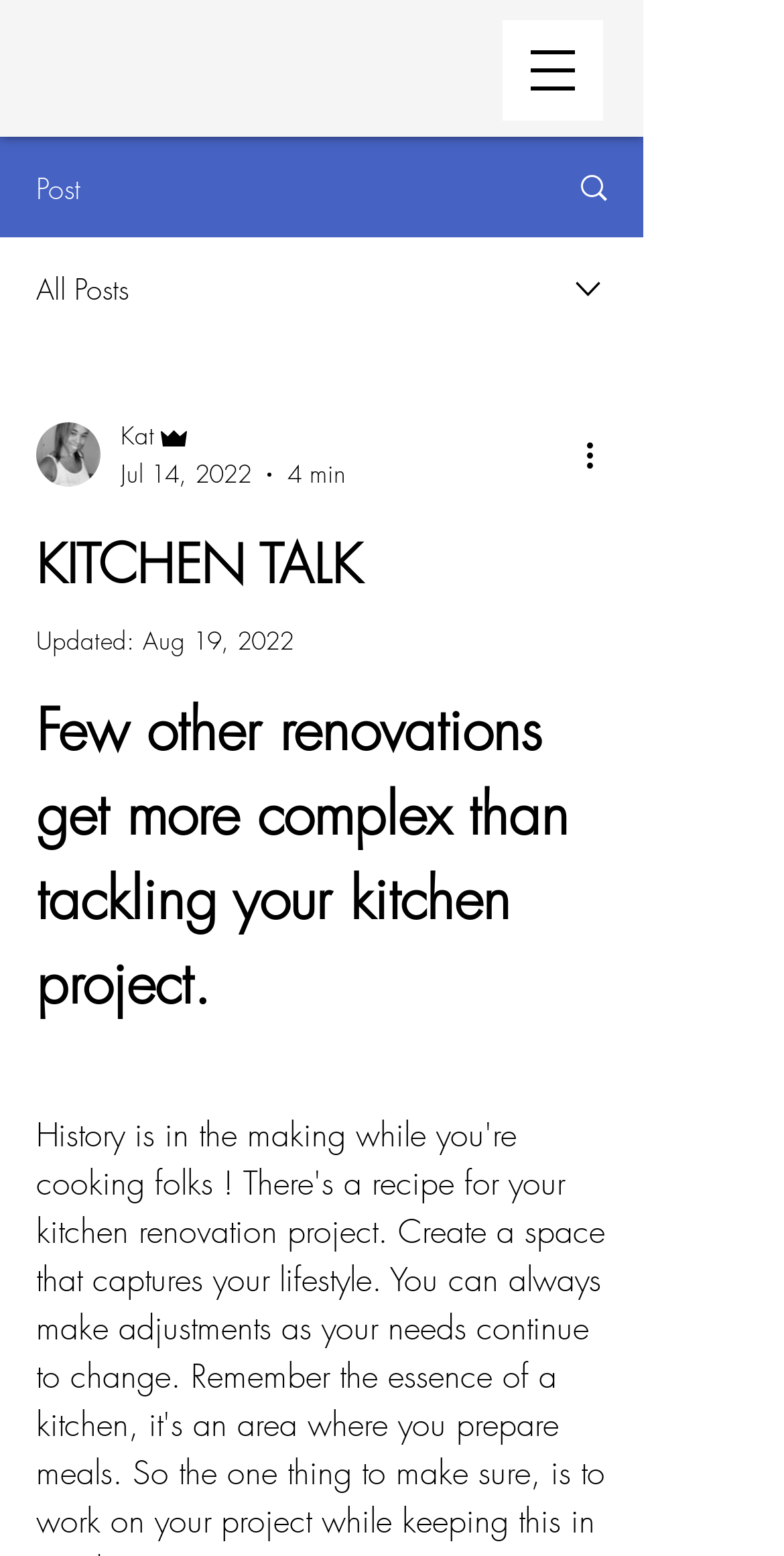Using the details in the image, give a detailed response to the question below:
What is the title of the article?

I found the title of the article by looking at the heading element [572], which contains the text 'Few other renovations get more complex than tackling your kitchen project.'.